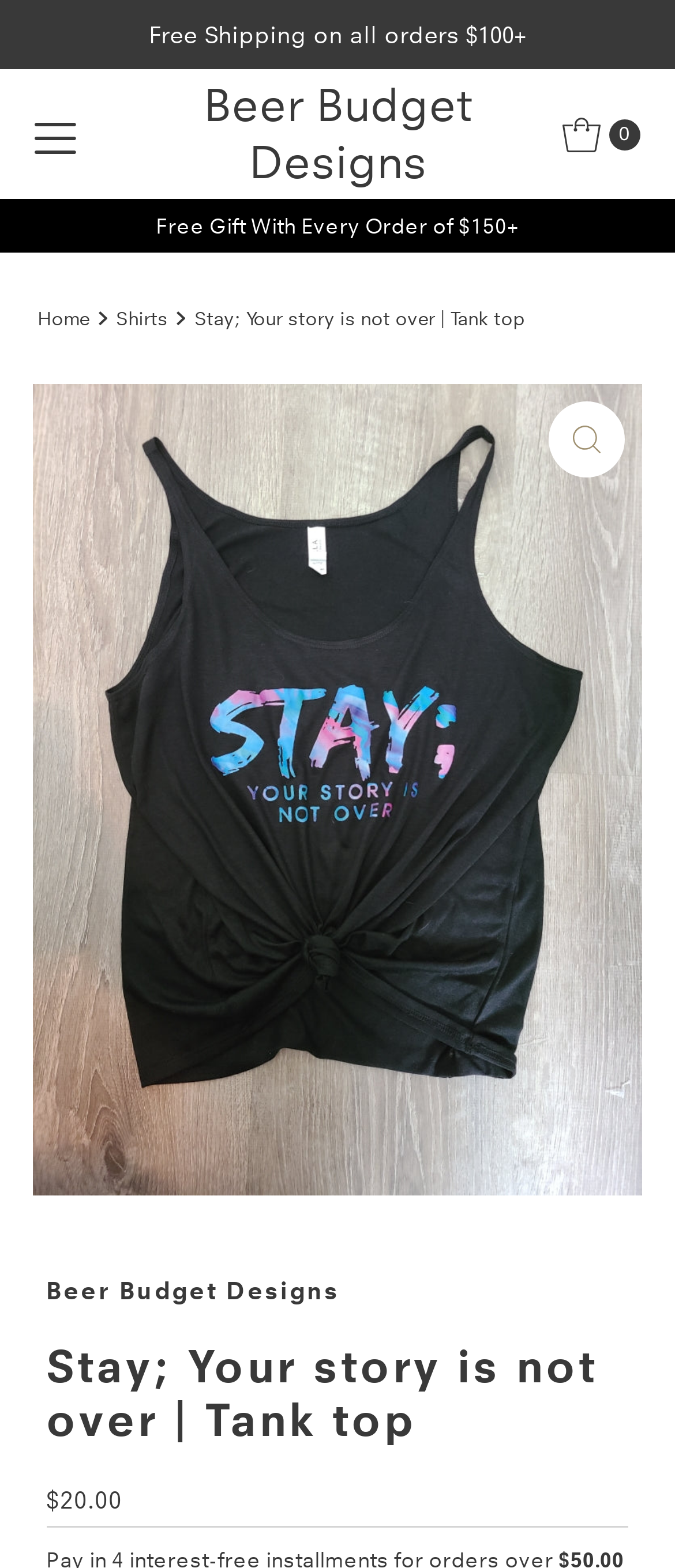From the given element description: "aria-label="Open navigation" name="button"", find the bounding box for the UI element. Provide the coordinates as four float numbers between 0 and 1, in the order [left, top, right, bottom].

[0.012, 0.059, 0.151, 0.112]